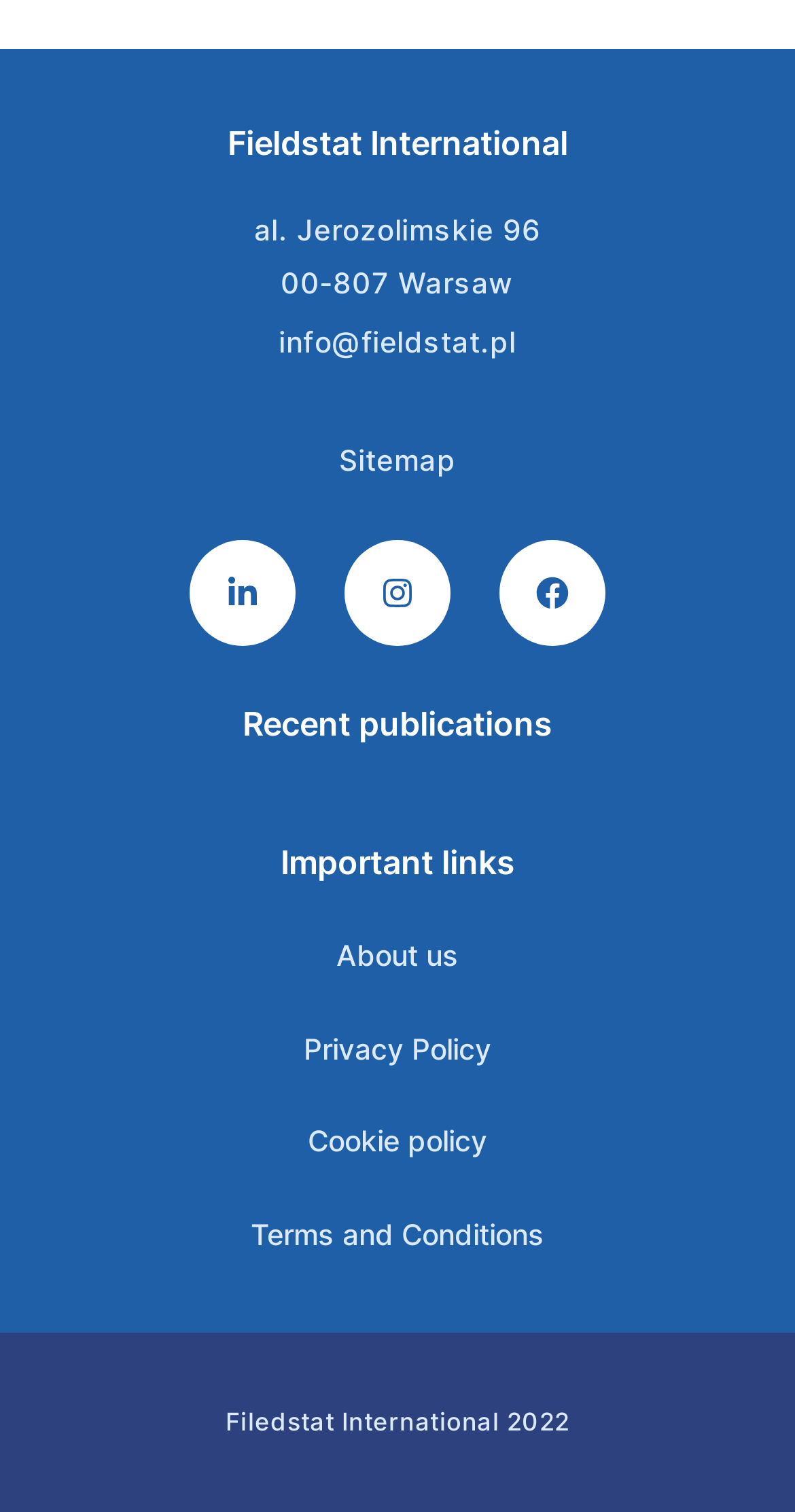Using the given element description, provide the bounding box coordinates (top-left x, top-left y, bottom-right x, bottom-right y) for the corresponding UI element in the screenshot: Cookie policy

[0.387, 0.734, 0.613, 0.777]